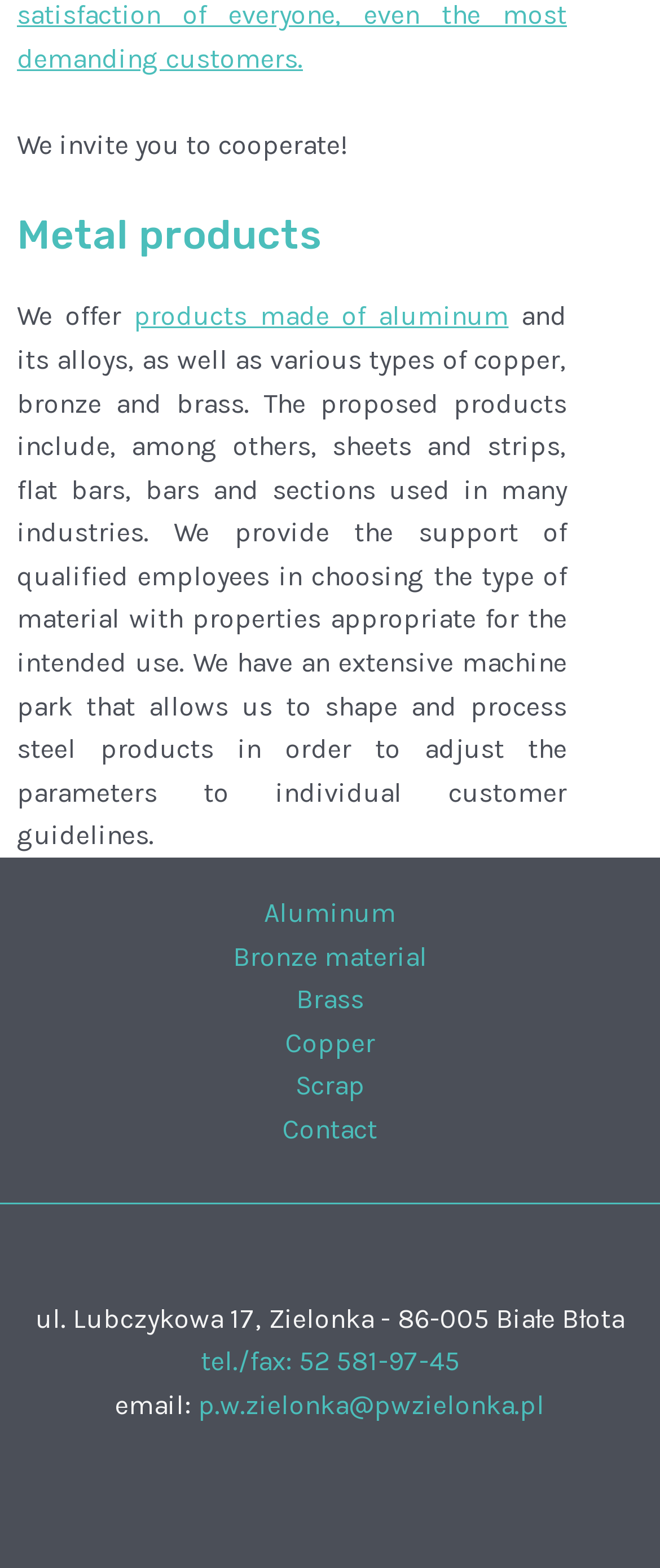Find the bounding box coordinates for the area that must be clicked to perform this action: "Learn more about 'products made of aluminum'".

[0.203, 0.191, 0.771, 0.212]